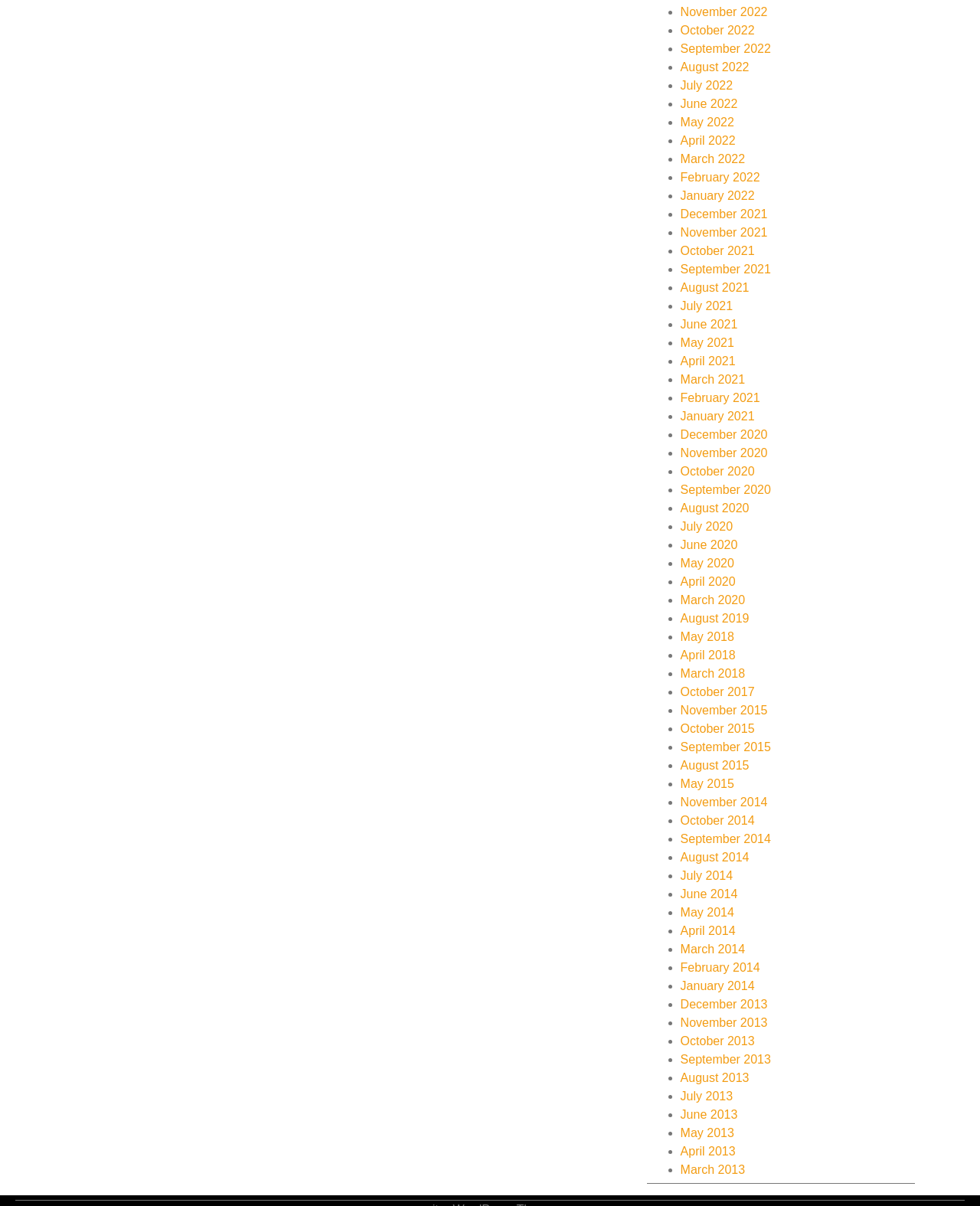Respond to the question below with a single word or phrase:
What is the earliest month listed on this webpage?

November 2015